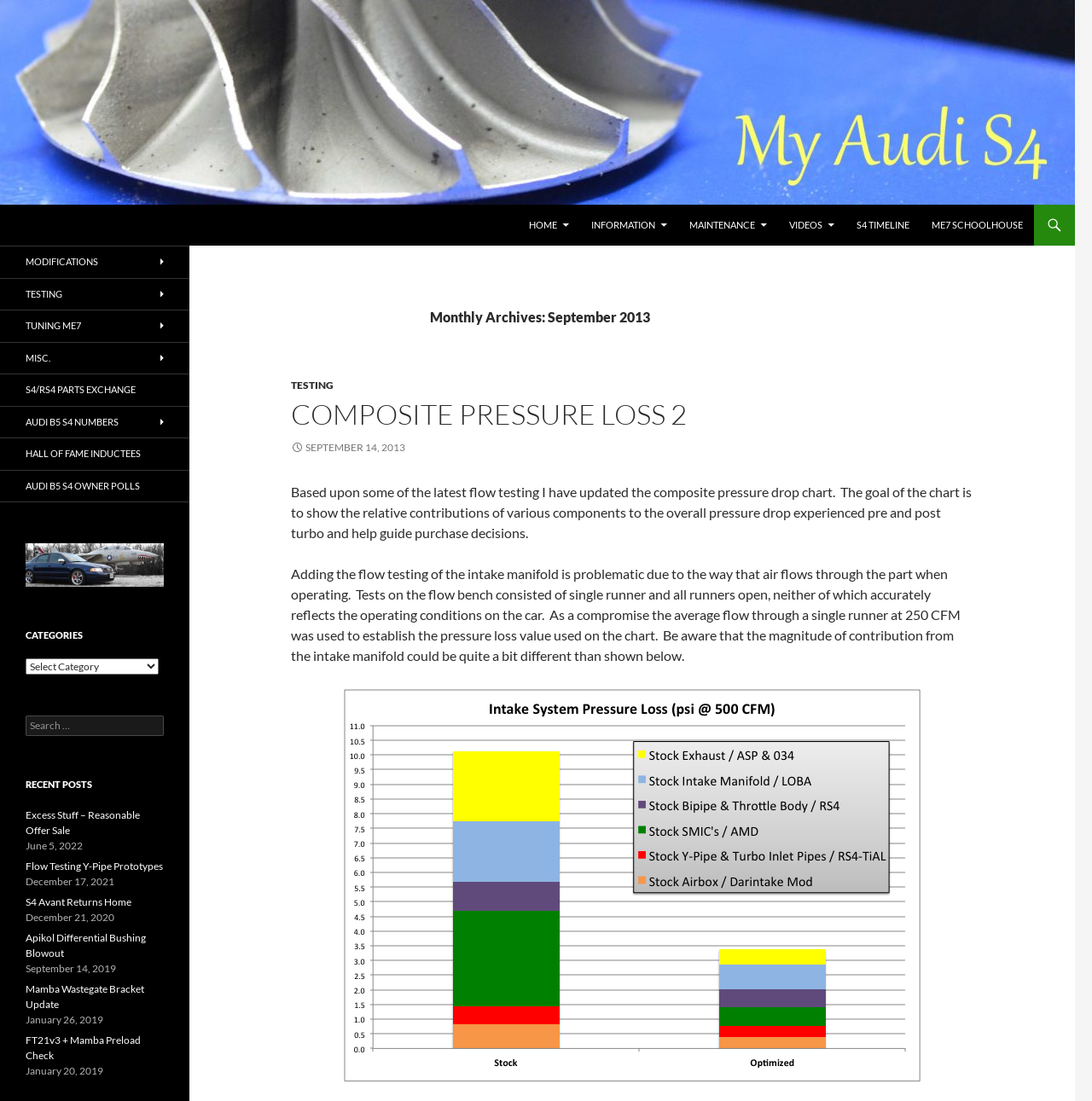What is the icon next to the 'HOME' link?
Based on the screenshot, answer the question with a single word or phrase.

